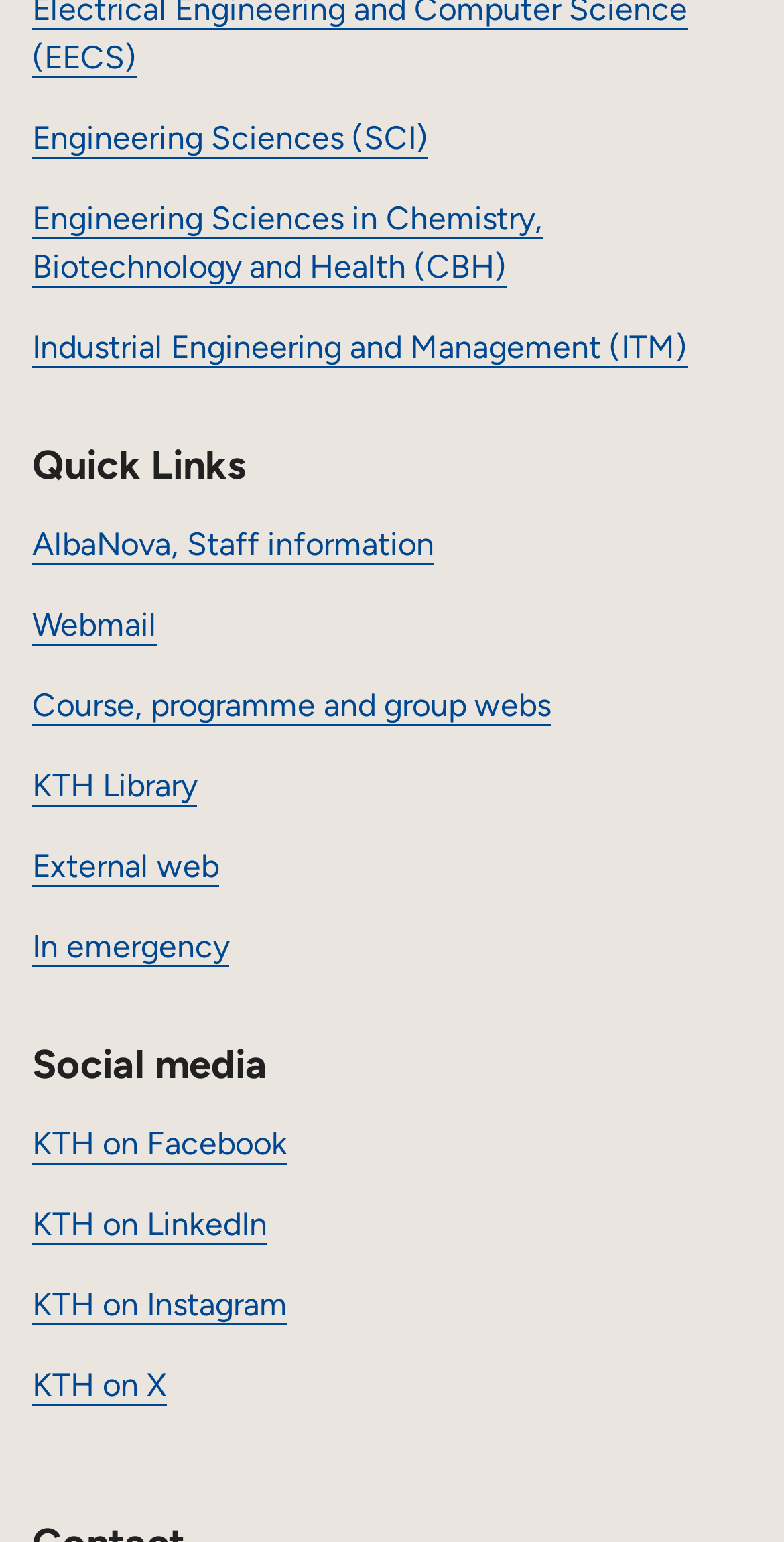Find the bounding box of the UI element described as: "External web". The bounding box coordinates should be given as four float values between 0 and 1, i.e., [left, top, right, bottom].

[0.041, 0.549, 0.279, 0.574]